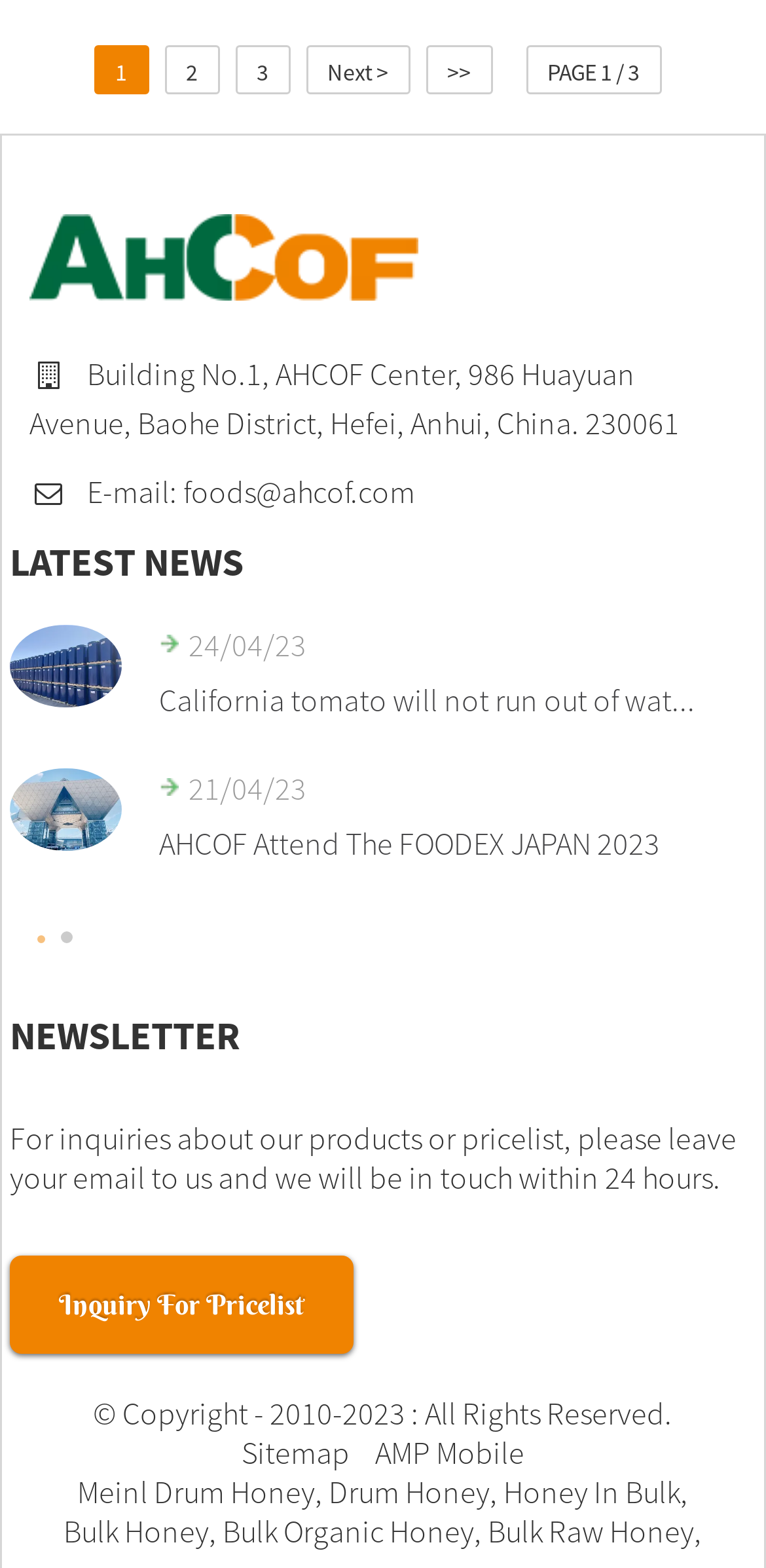Identify the bounding box coordinates for the region of the element that should be clicked to carry out the instruction: "Visit the 'Sitemap'". The bounding box coordinates should be four float numbers between 0 and 1, i.e., [left, top, right, bottom].

[0.315, 0.913, 0.456, 0.938]